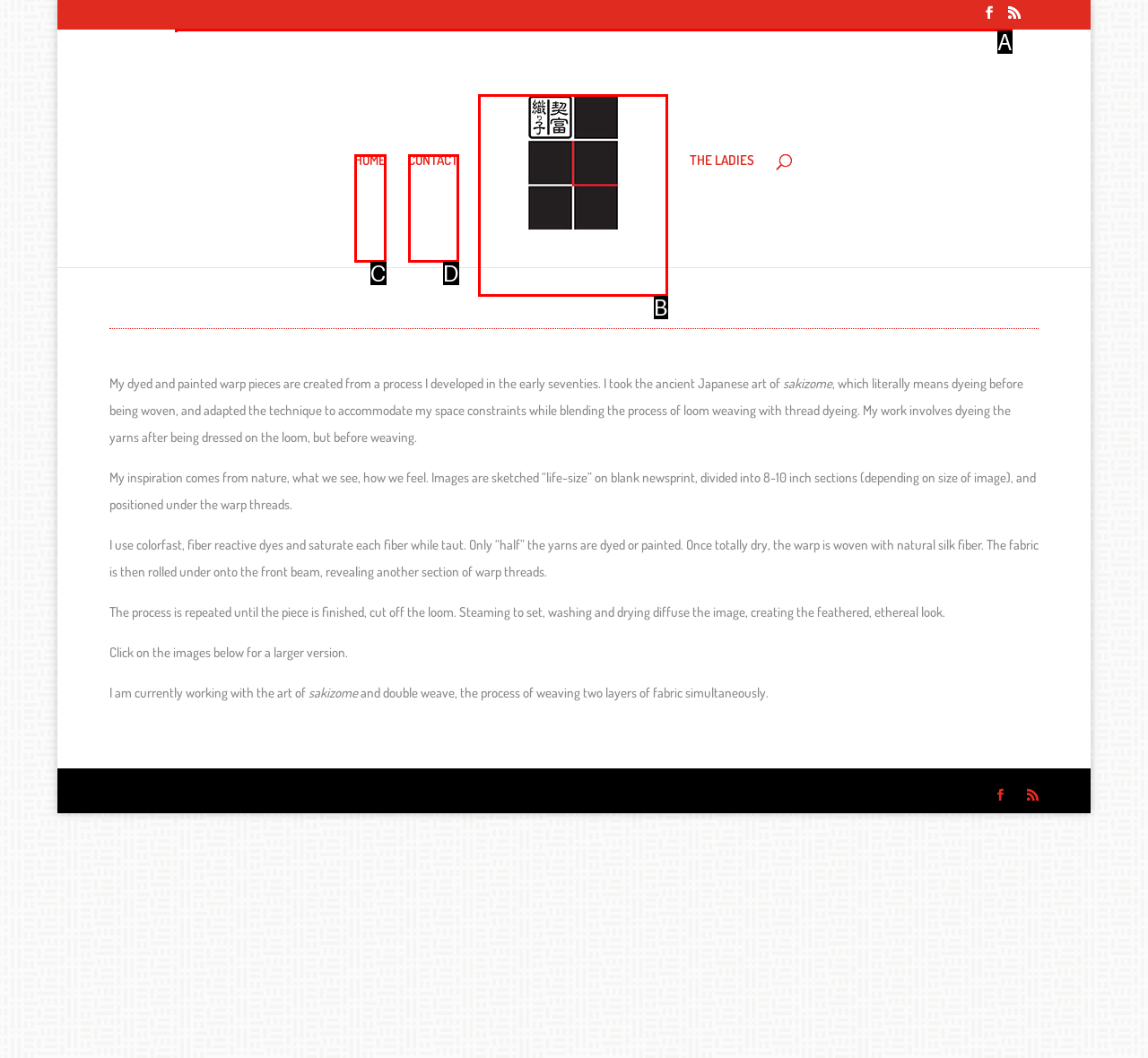Using the description: CONTACT, find the HTML element that matches it. Answer with the letter of the chosen option.

D